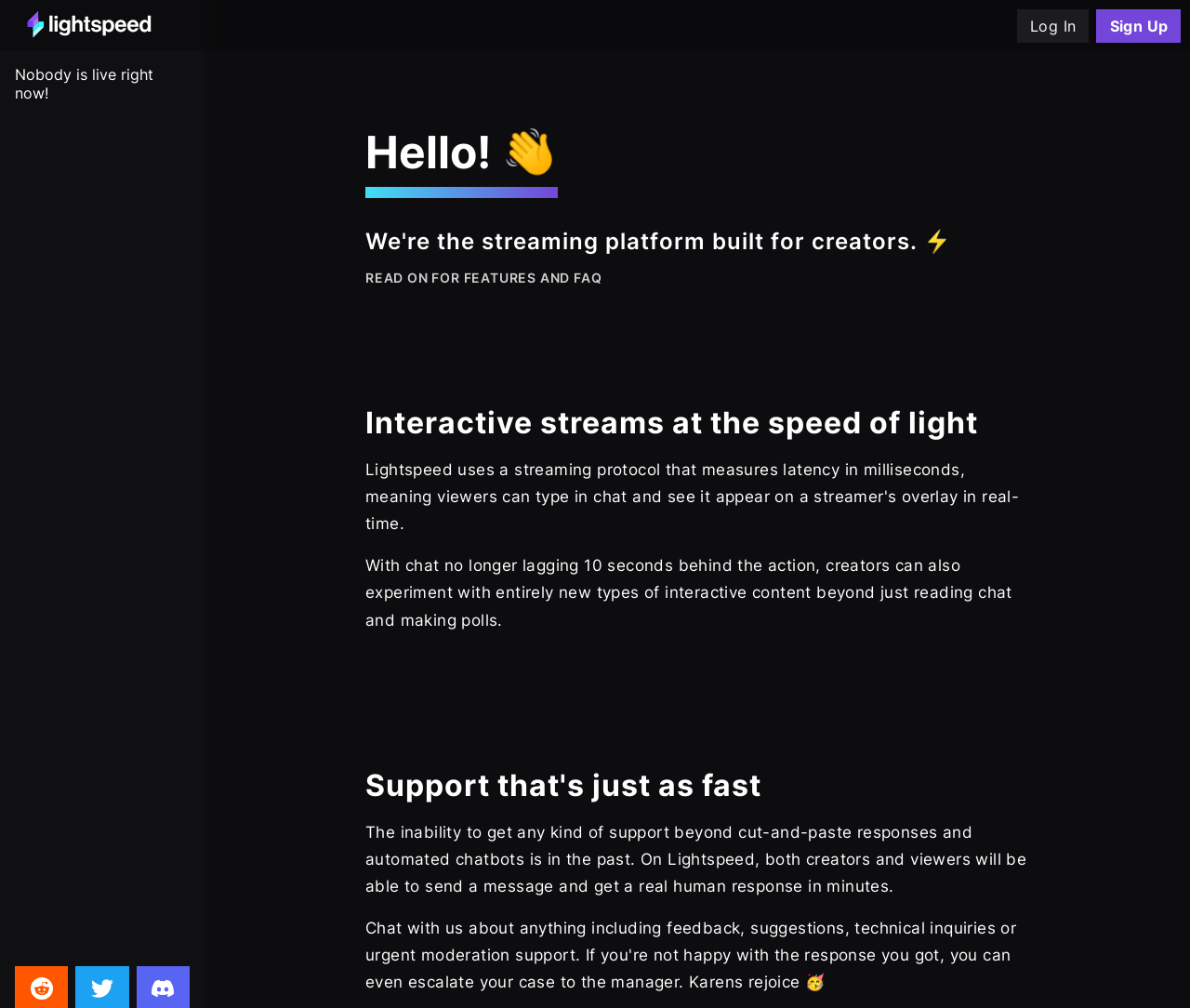What social media platforms are linked to Lightspeed?
Provide a detailed answer to the question, using the image to inform your response.

The presence of images for reddit, twitter, and discord at the bottom of the page suggests that these social media platforms are linked to Lightspeed.